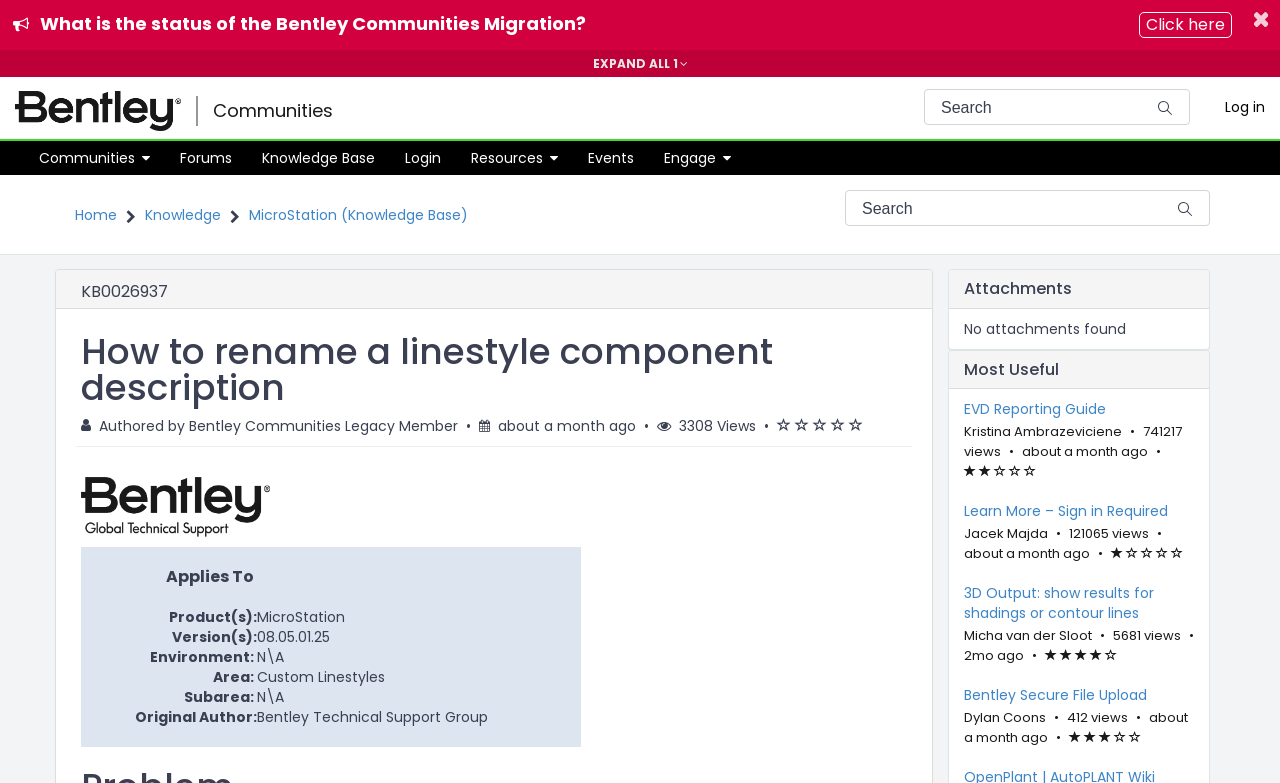Highlight the bounding box coordinates of the element that should be clicked to carry out the following instruction: "Submit a search query". The coordinates must be given as four float numbers ranging from 0 to 1, i.e., [left, top, right, bottom].

[0.898, 0.117, 0.923, 0.158]